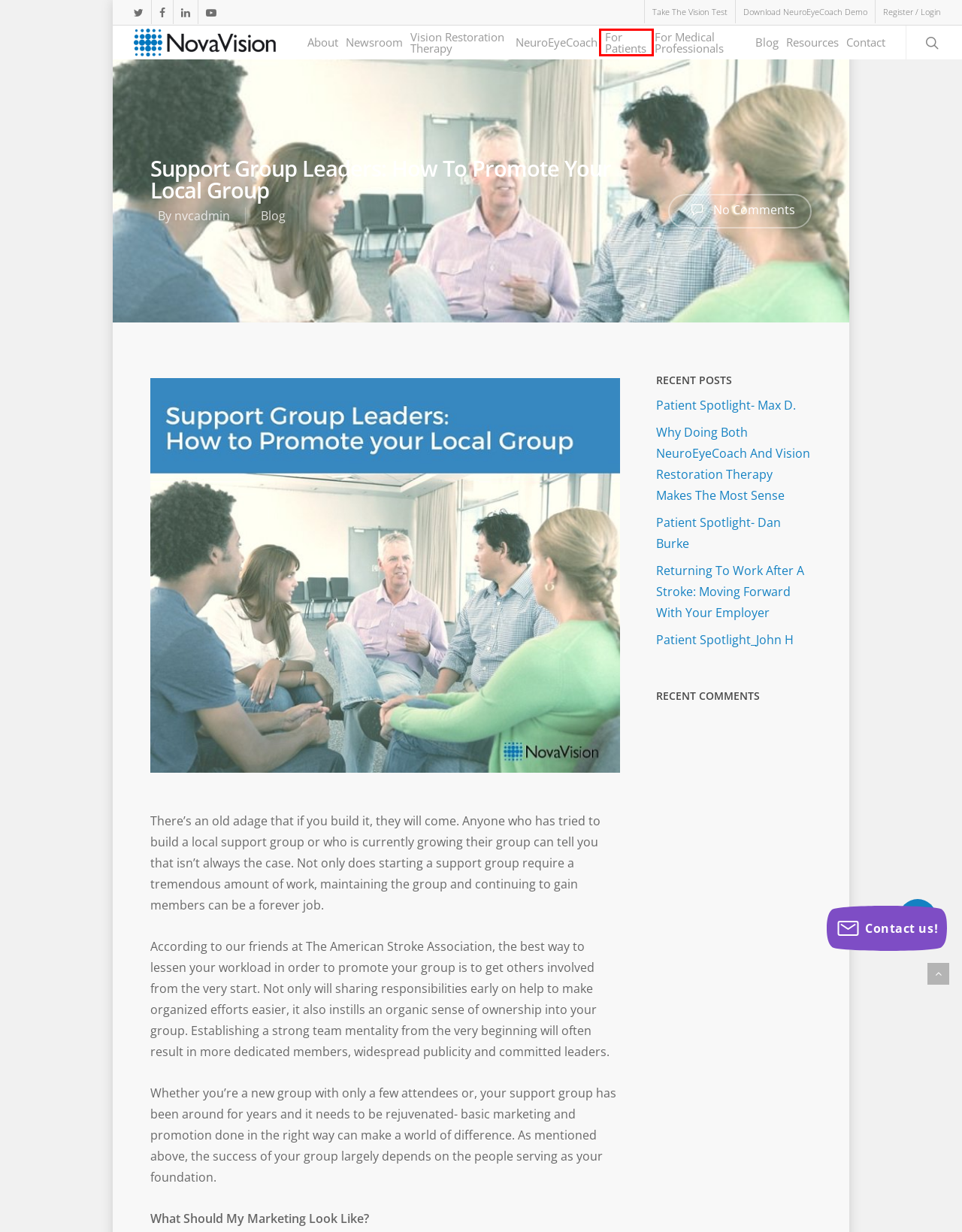You have been given a screenshot of a webpage with a red bounding box around a UI element. Select the most appropriate webpage description for the new webpage that appears after clicking the element within the red bounding box. The choices are:
A. Patient Overview – NovaVision
B. NovaVision Online Visual Field Screening Test – NovaVision
C. NovaVision – Vision Restoration Therapy For Stroke and TBI Patients
D. NeuroEyeCoach – NovaVision
E. In The News – NovaVision
F. Why Doing Both NeuroEyeCoach And Vision Restoration Therapy Makes The Most Sense – NovaVision
G. Download NeuroEyeCoach Demo – NovaVision
H. Contact Page NovaVision – NovaVision

A